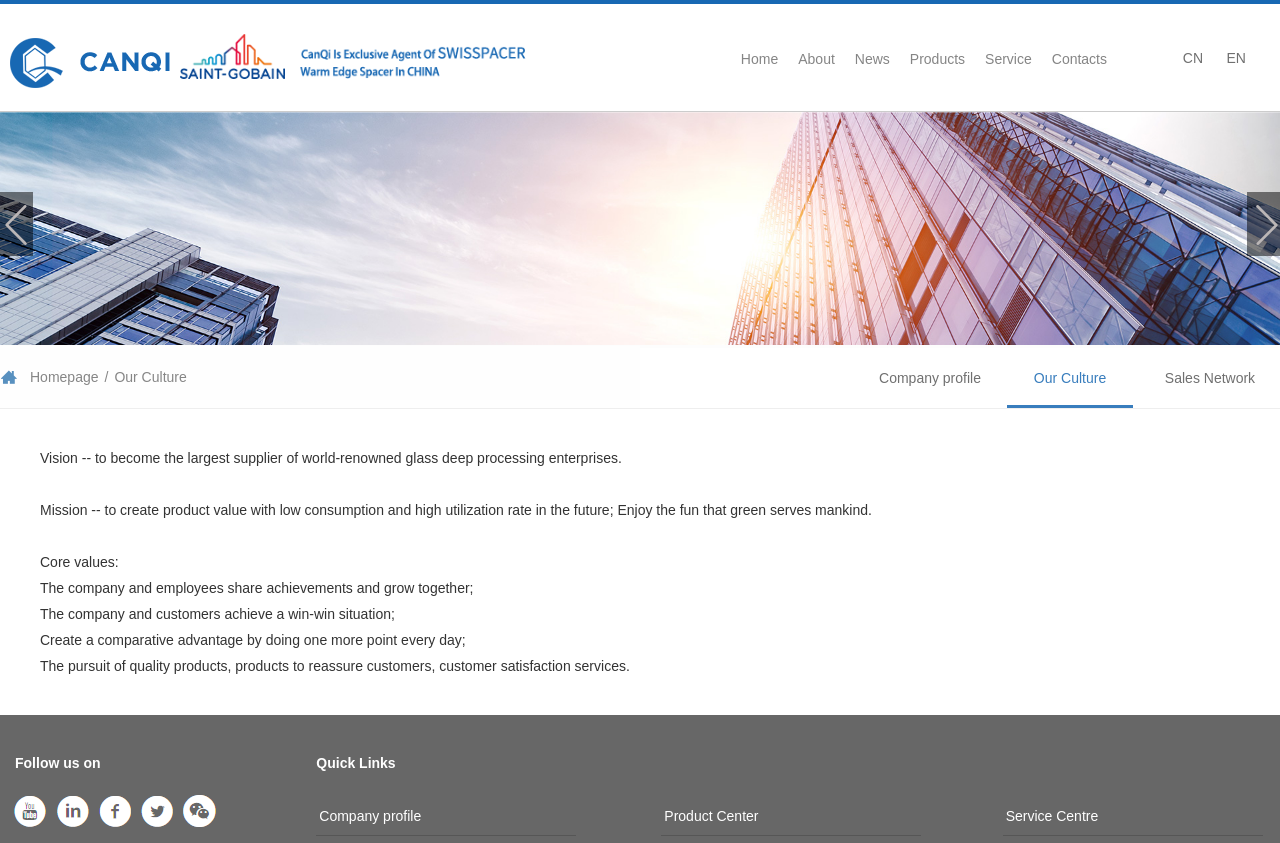Illustrate the webpage's structure and main components comprehensively.

This webpage is about the culture of SHANGHAI CANQI BUILDING MATERIAL CO., LTD. At the top, there are several links to different pages, including "Home", "About", "News", "Products", "Service", and "Contacts". To the right of these links, there are two flags, one for Chinese and one for English, indicating that the website is available in multiple languages.

Below the top navigation bar, there is a large banner that spans the entire width of the page, with a link and an image. This banner is likely a promotional or featured section.

On the left side of the page, there is a vertical navigation menu with links to "Homepage", "Company profile", "Our Culture", "Sales Network", and other pages. Below this menu, there is a section with the company's vision, mission, and core values, which are described in several paragraphs of text.

In the middle of the page, there is a section with three links to "Company profile", "Our Culture", and "Sales Network". This section is likely a featured or highlighted area of the page.

At the bottom of the page, there are two sections. One section has links to "Follow us on" Wechat, with several Wechat icons. The other section has a "Quick Links" title, with links to "Company profile", "Product Center", and "Service Centre".

Overall, the webpage has a clean and organized layout, with a focus on presenting the company's culture and values.